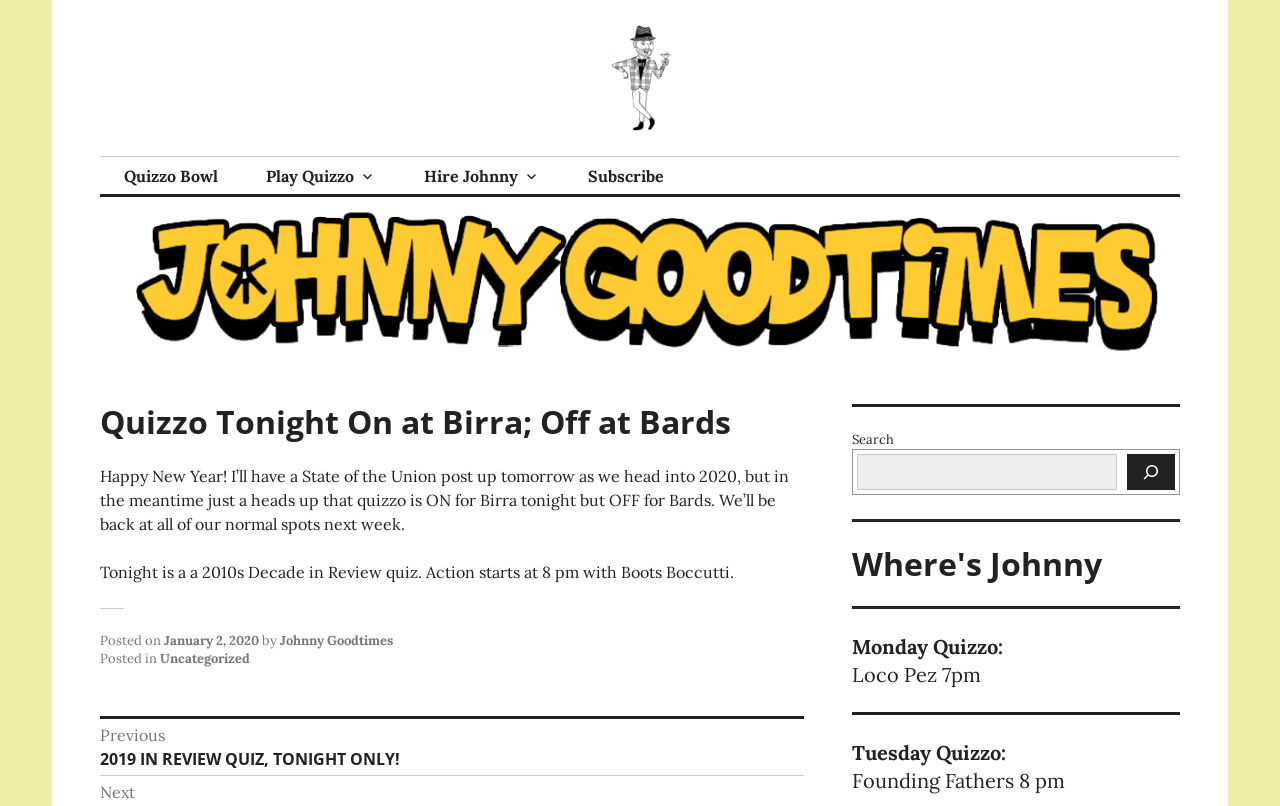Locate the bounding box coordinates of the element that needs to be clicked to carry out the instruction: "Click on the link to Quizzo Bowl". The coordinates should be given as four float numbers ranging from 0 to 1, i.e., [left, top, right, bottom].

[0.078, 0.196, 0.189, 0.241]